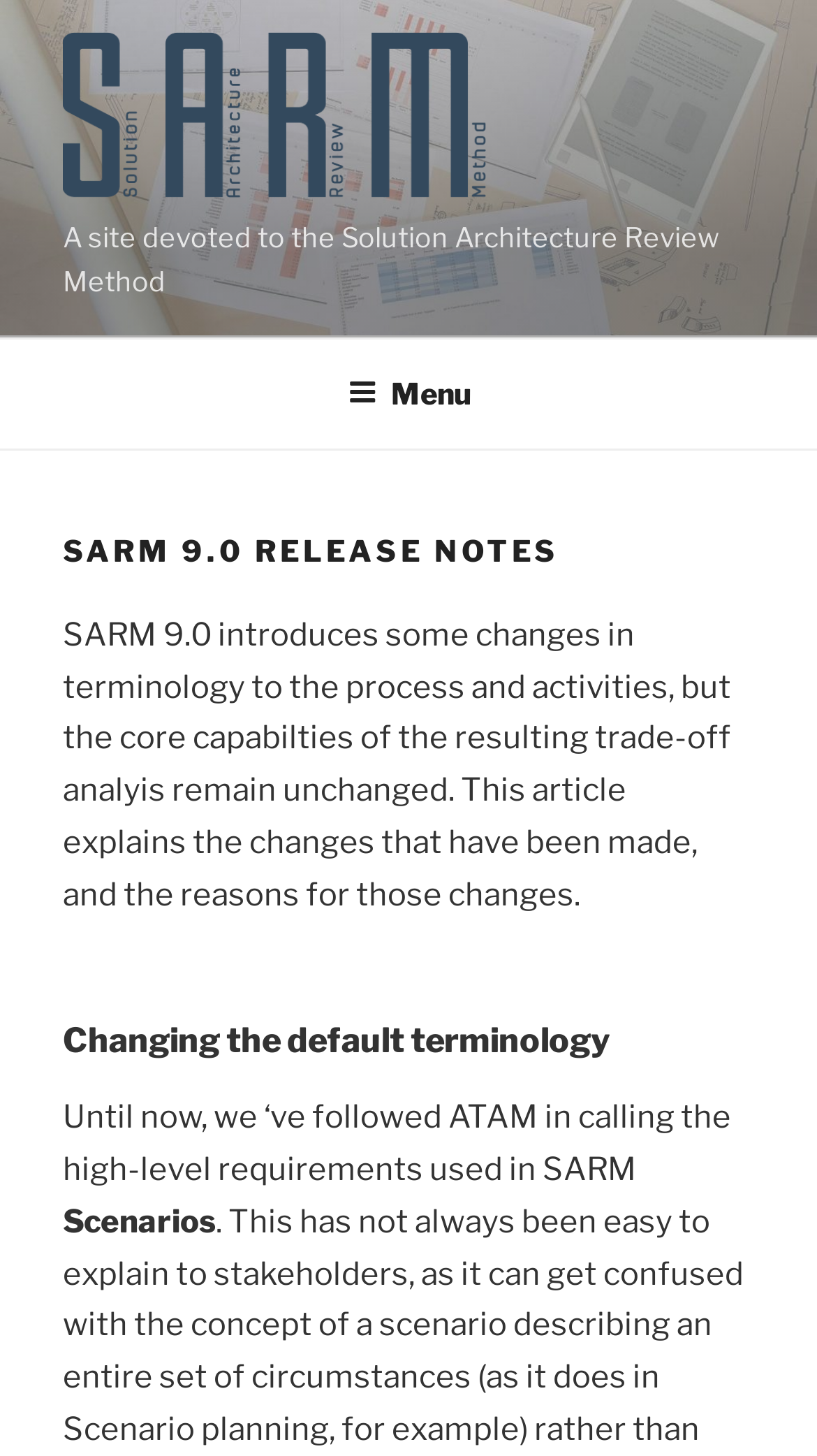Identify and provide the main heading of the webpage.

SARM 9.0 RELEASE NOTES